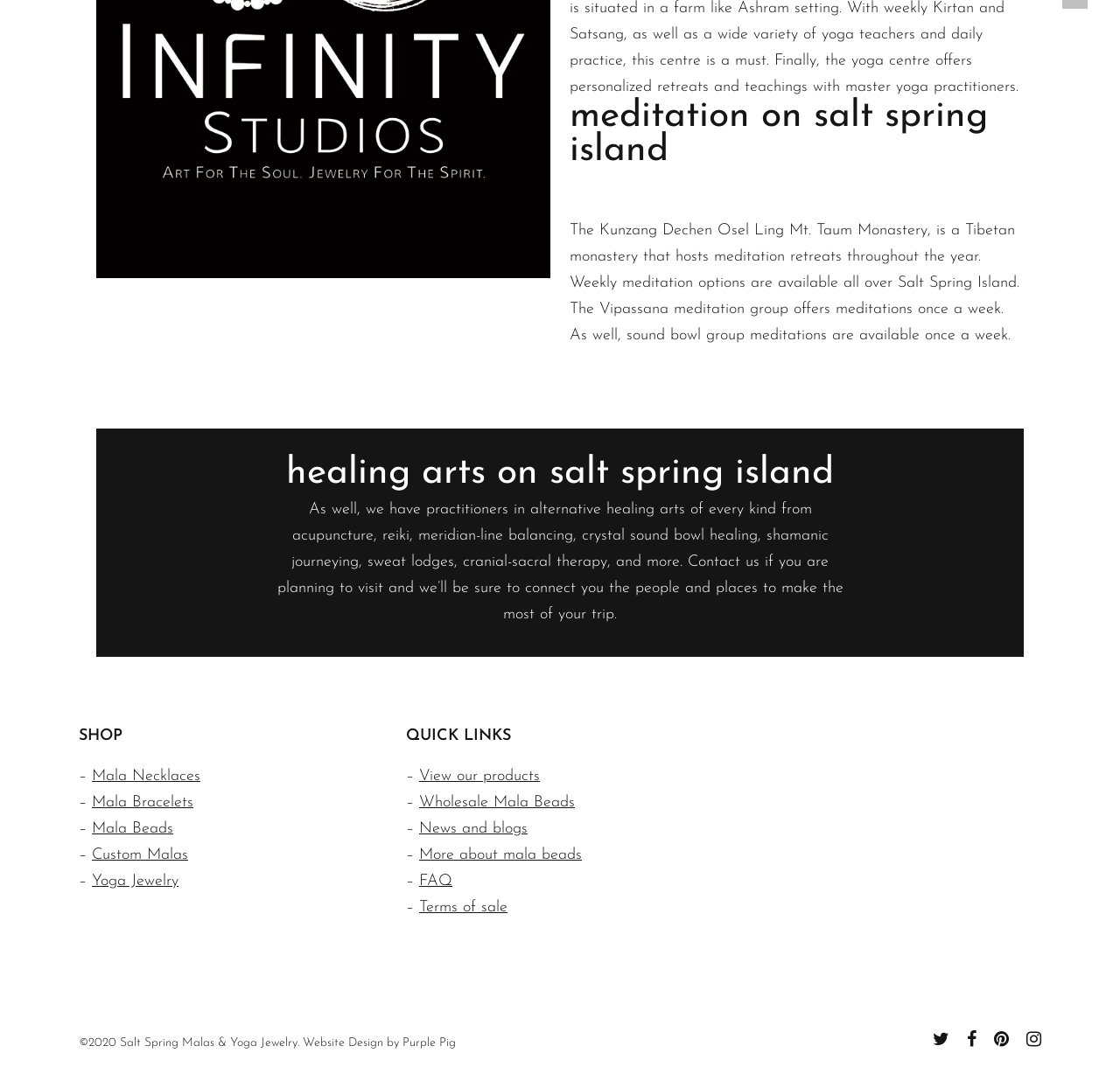Point out the bounding box coordinates of the section to click in order to follow this instruction: "Go to 'News and blogs'".

[0.374, 0.754, 0.471, 0.769]